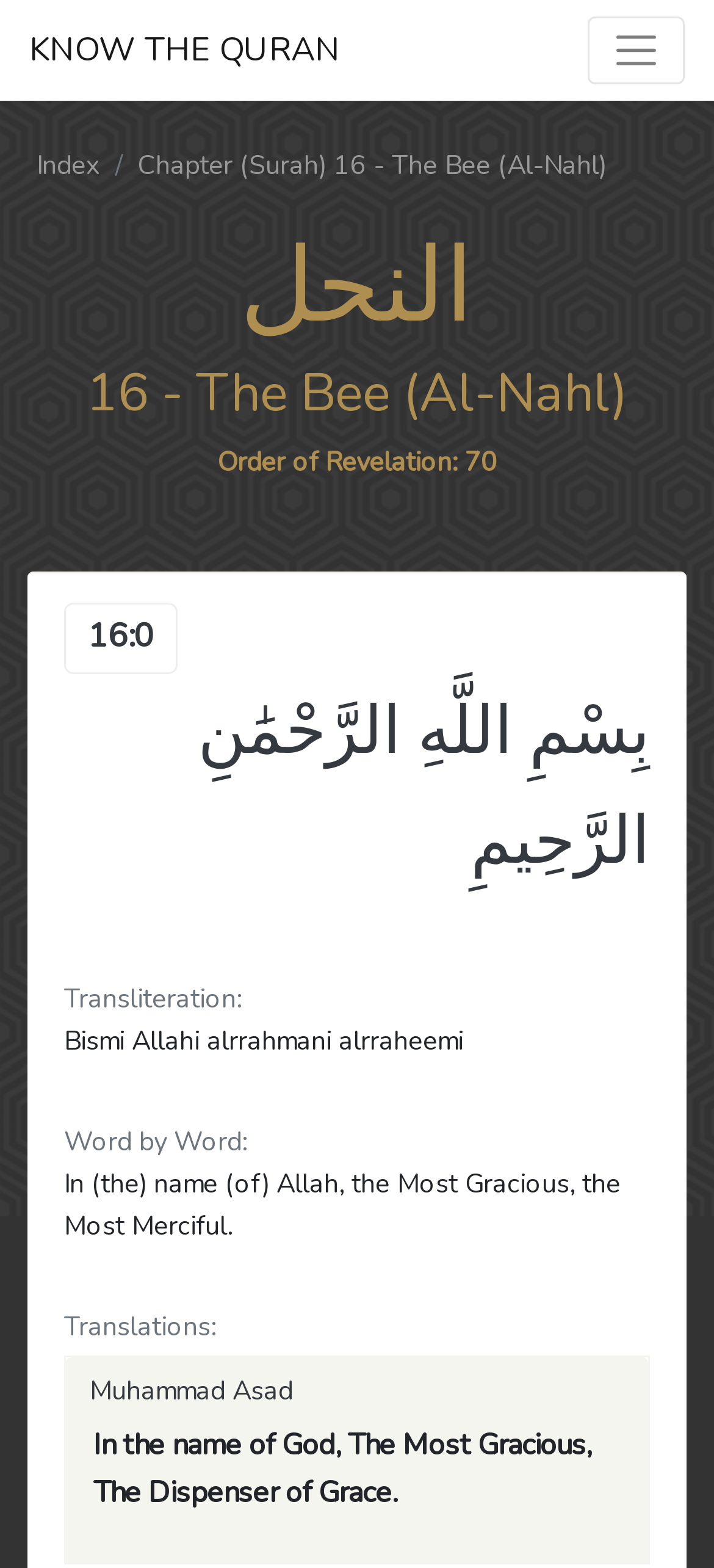Respond with a single word or phrase for the following question: 
What is the name of the Quran chapter on this webpage?

The Bee (Al-Nahl)